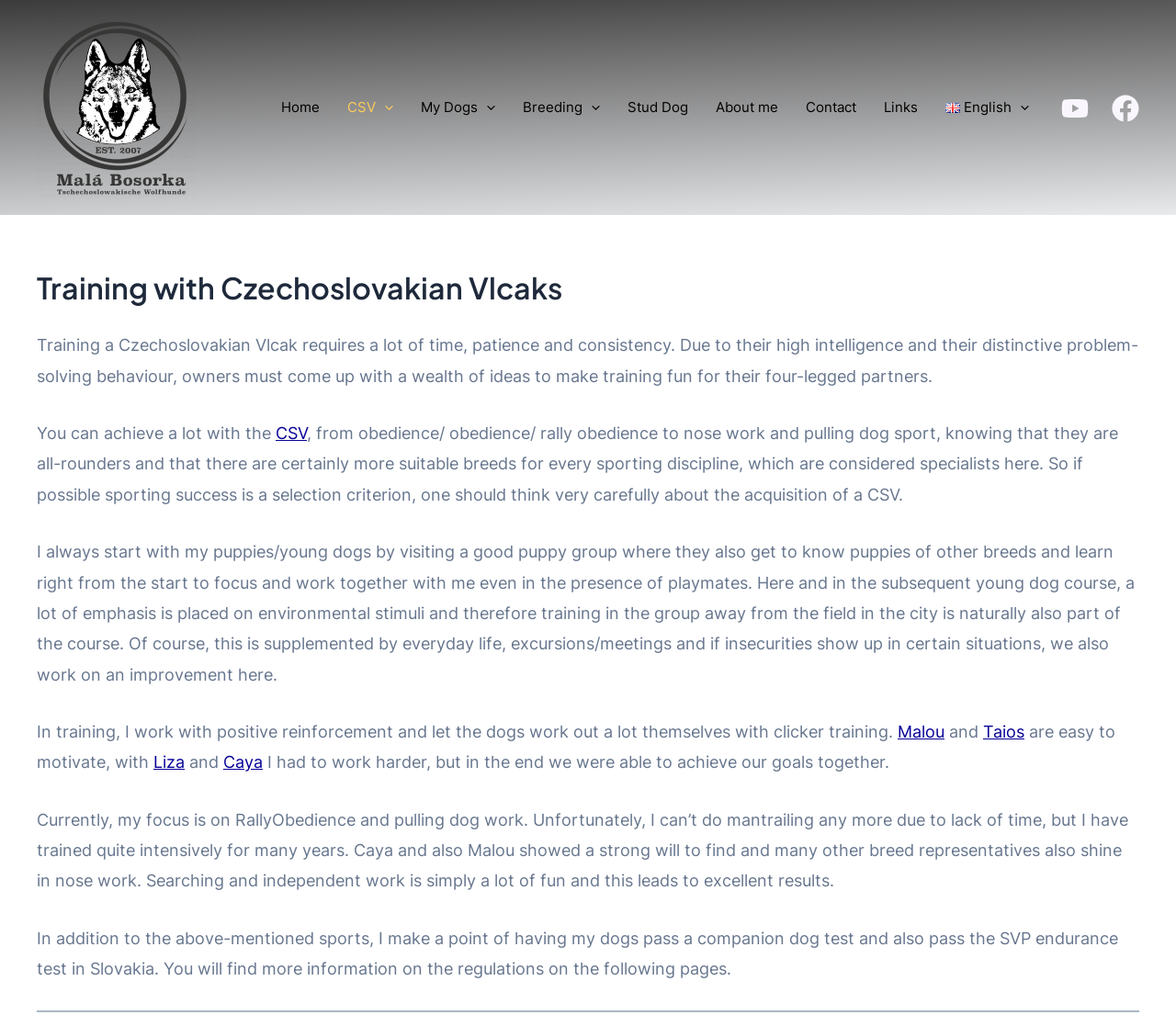Can you find the bounding box coordinates for the element to click on to achieve the instruction: "Visit the YouTube page"?

[0.902, 0.093, 0.926, 0.119]